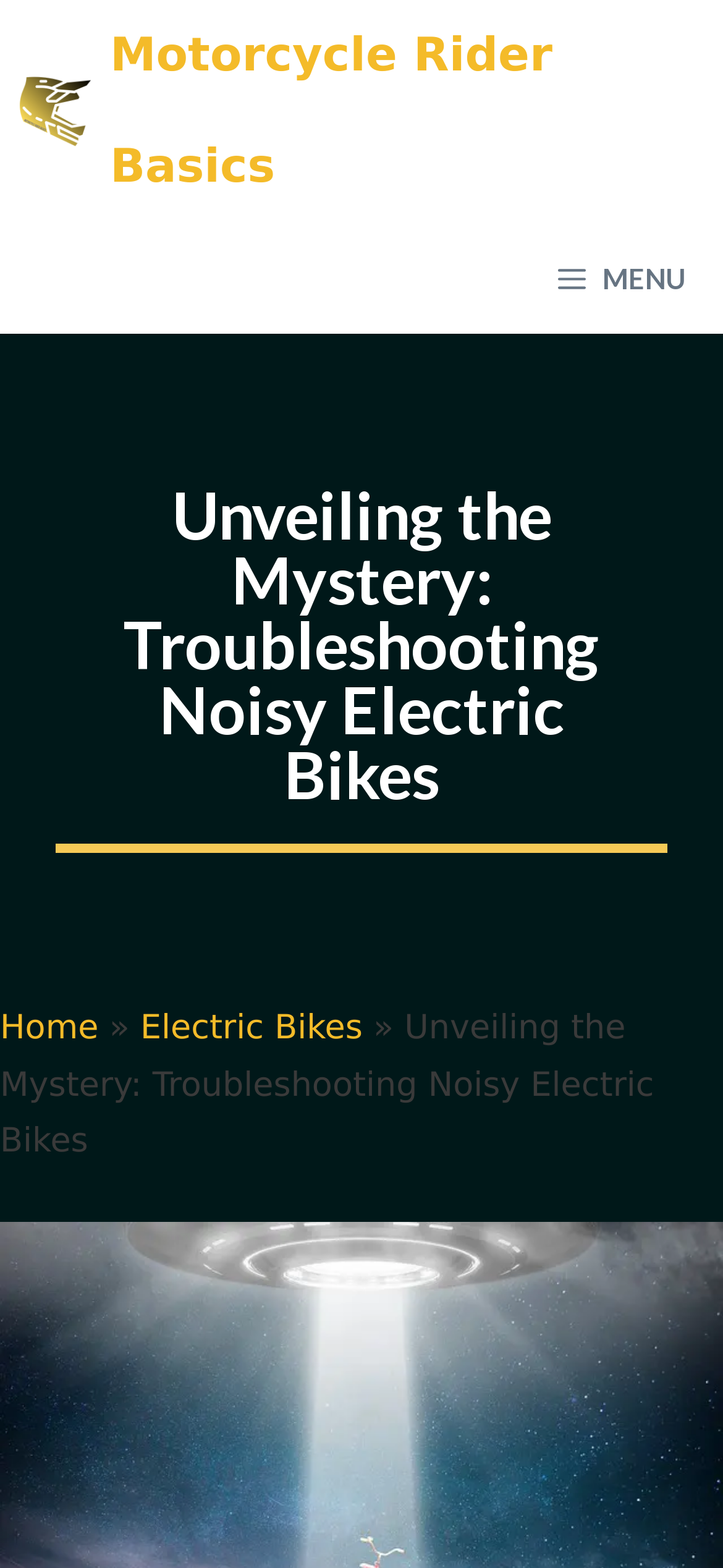What is the purpose of the button in the top right corner?
Look at the image and answer the question using a single word or phrase.

To open a menu